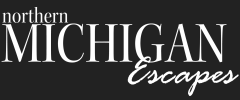Create an extensive caption that includes all significant details of the image.

The image features a stylized logo for "Northern Michigan Escapes," prominently displayed against a dark backdrop. The design juxtaposes elegant typography with a modern flair, showcasing the words "northern" and "Michigan" in a refined, bold font, while "Escapes" is rendered in a graceful, cursive script. This branding suggests a focus on real estate and lifestyle opportunities in Northern Michigan, aligning with the theme of escape and relaxation in beautiful surroundings. This logo serves as a central element on the webpage, inviting visitors to explore homes and real estate options in the region.